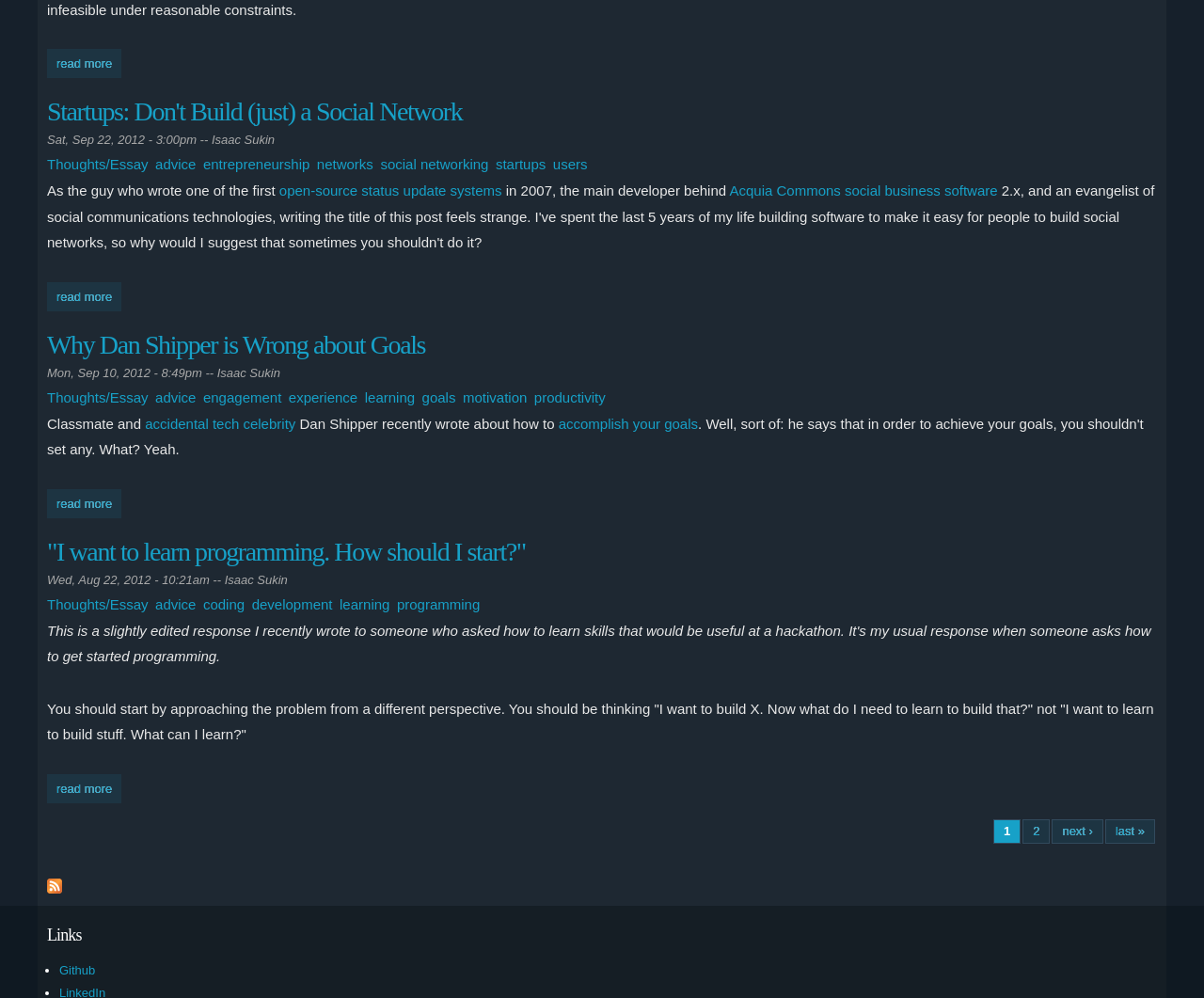Please identify the bounding box coordinates of the element I need to click to follow this instruction: "read more about why Dan Shipper is wrong about goals".

[0.039, 0.49, 0.101, 0.519]